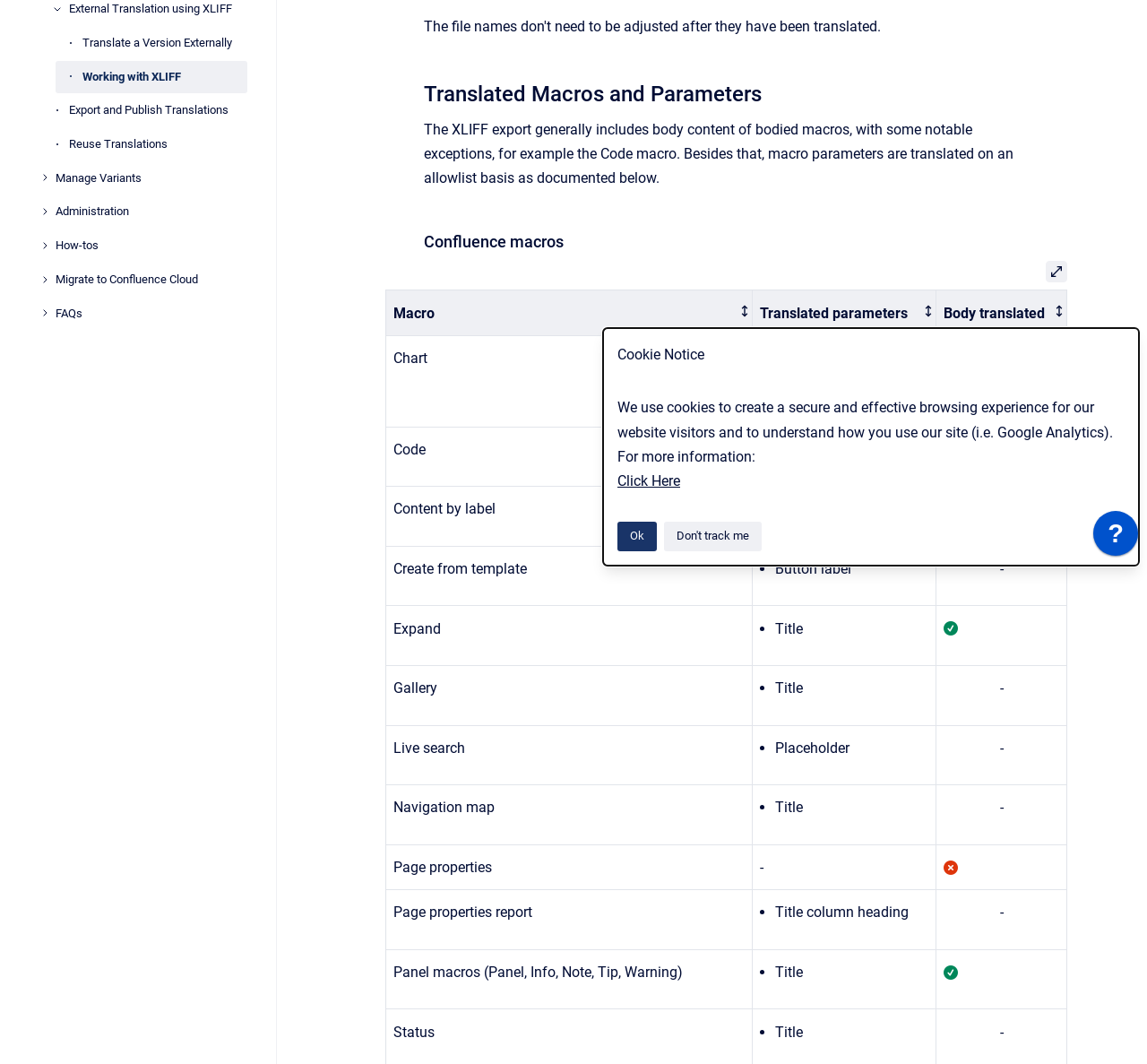Based on the element description "Translate a Version Externally", predict the bounding box coordinates of the UI element.

[0.071, 0.025, 0.216, 0.056]